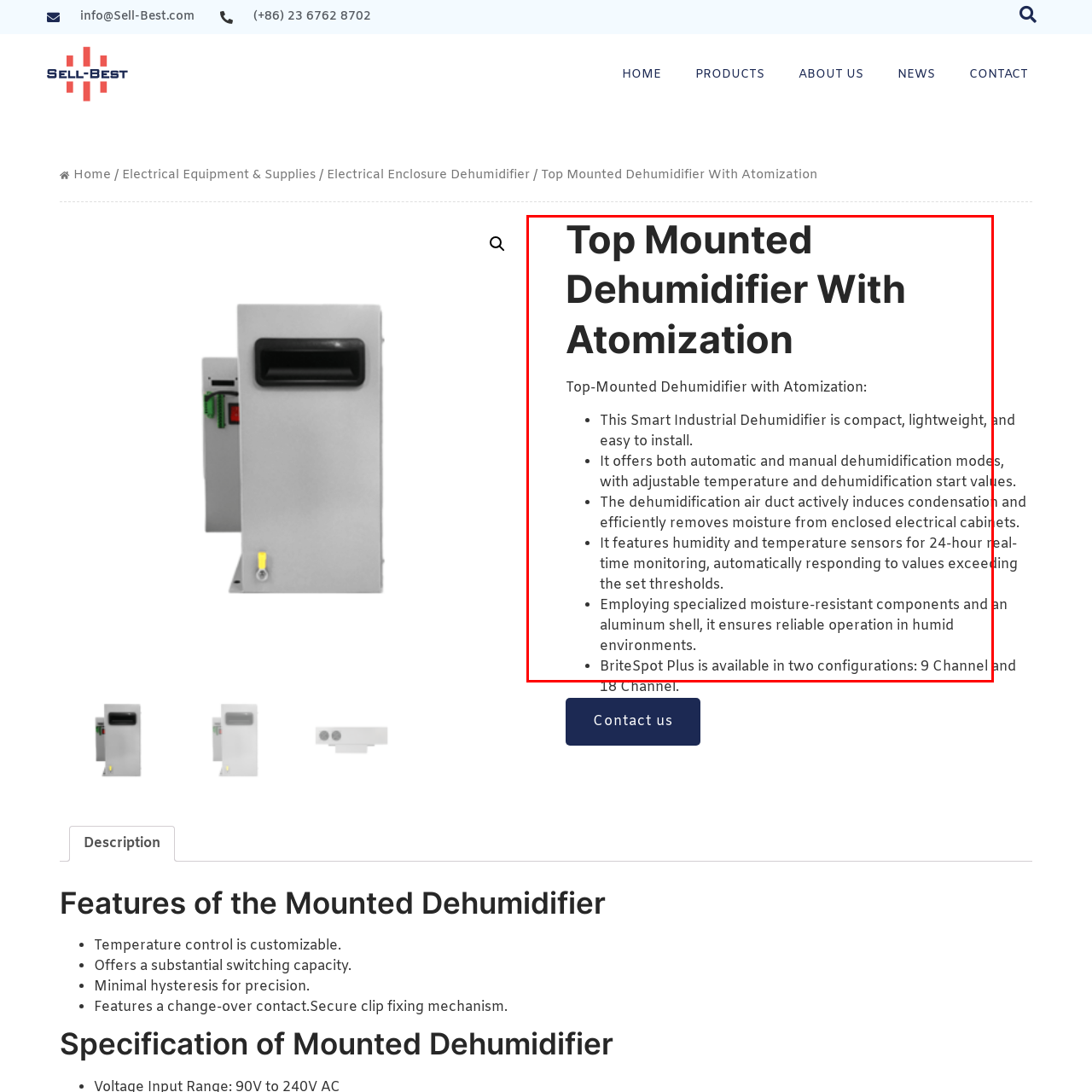Describe the features and objects visible in the red-framed section of the image in detail.

The image presents the **Top Mounted Dehumidifier with Atomization**, showcasing its design and functionality as a smart industrial solution for moisture control. This compact and lightweight unit is engineered for easy installation and offers both automatic and manual dehumidification modes, allowing users to adjust temperature settings and dehumidification start values according to specific needs. 

Key features highlighted include the dehumidification air duct, which effectively induces condensation to eliminate moisture from enclosed electrical cabinets, and integrated humidity and temperature sensors for 24-hour monitoring. The device automatically adjusts to keep conditions within set parameters, ensuring reliable operation even in humid environments. Constructed with specialized moisture-resistant components and an aluminum shell, this dehumidifier is available in two configurations: 9 Channel and 18 Channel, making it versatile for various applications.